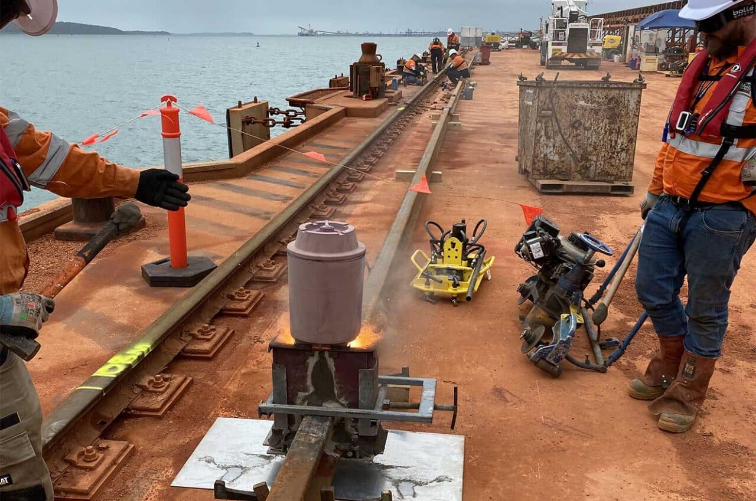How many meters of QU100 profile rail were replaced?
Please answer the question with a detailed response using the information from the screenshot.

The project involved removing and replacing 250 meters of QU100 profile rail, which required significant manpower and was carried out during two six-day shutdowns.